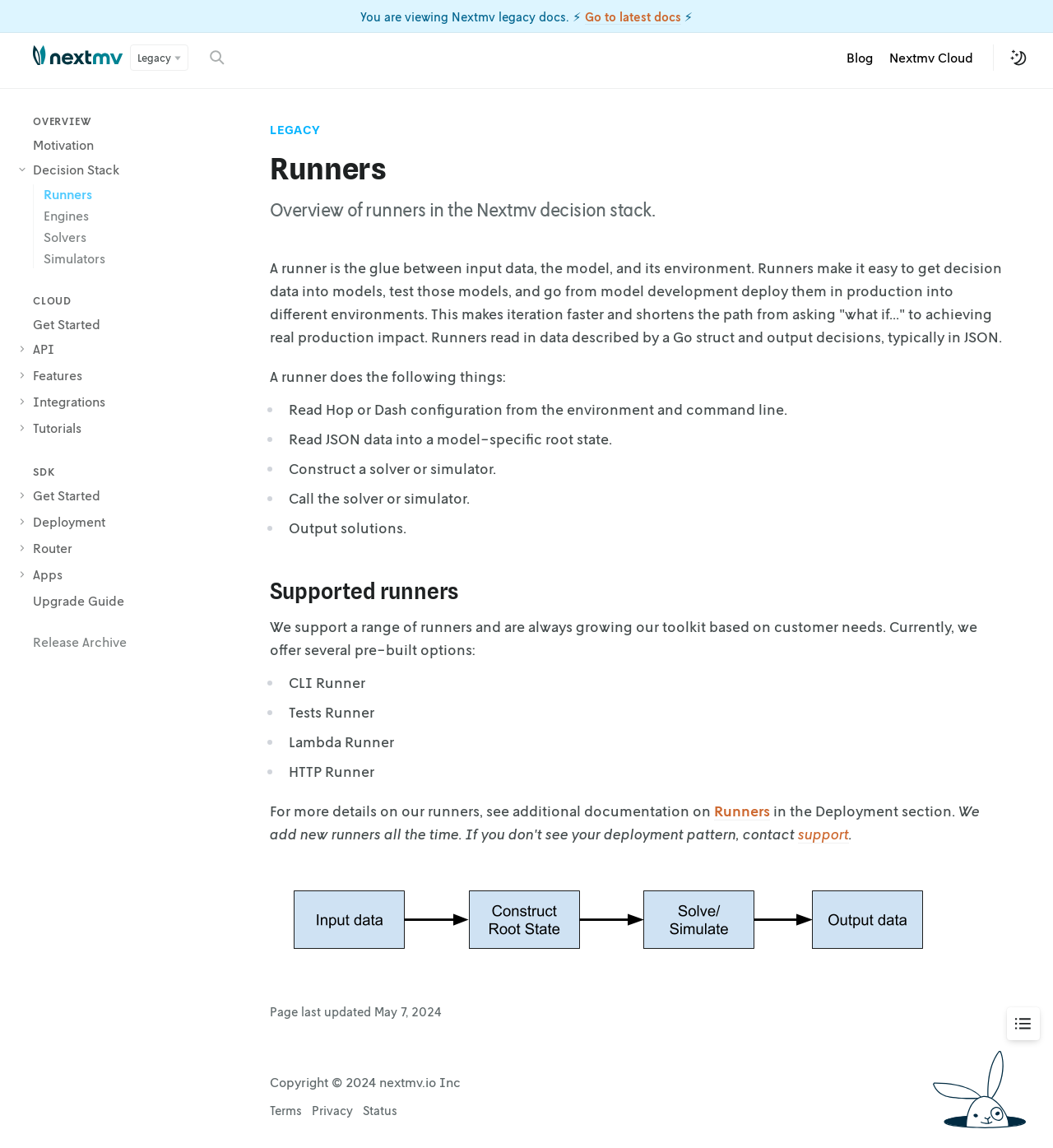Please determine the bounding box coordinates of the element's region to click in order to carry out the following instruction: "Contact support". The coordinates should be four float numbers between 0 and 1, i.e., [left, top, right, bottom].

[0.758, 0.718, 0.806, 0.735]